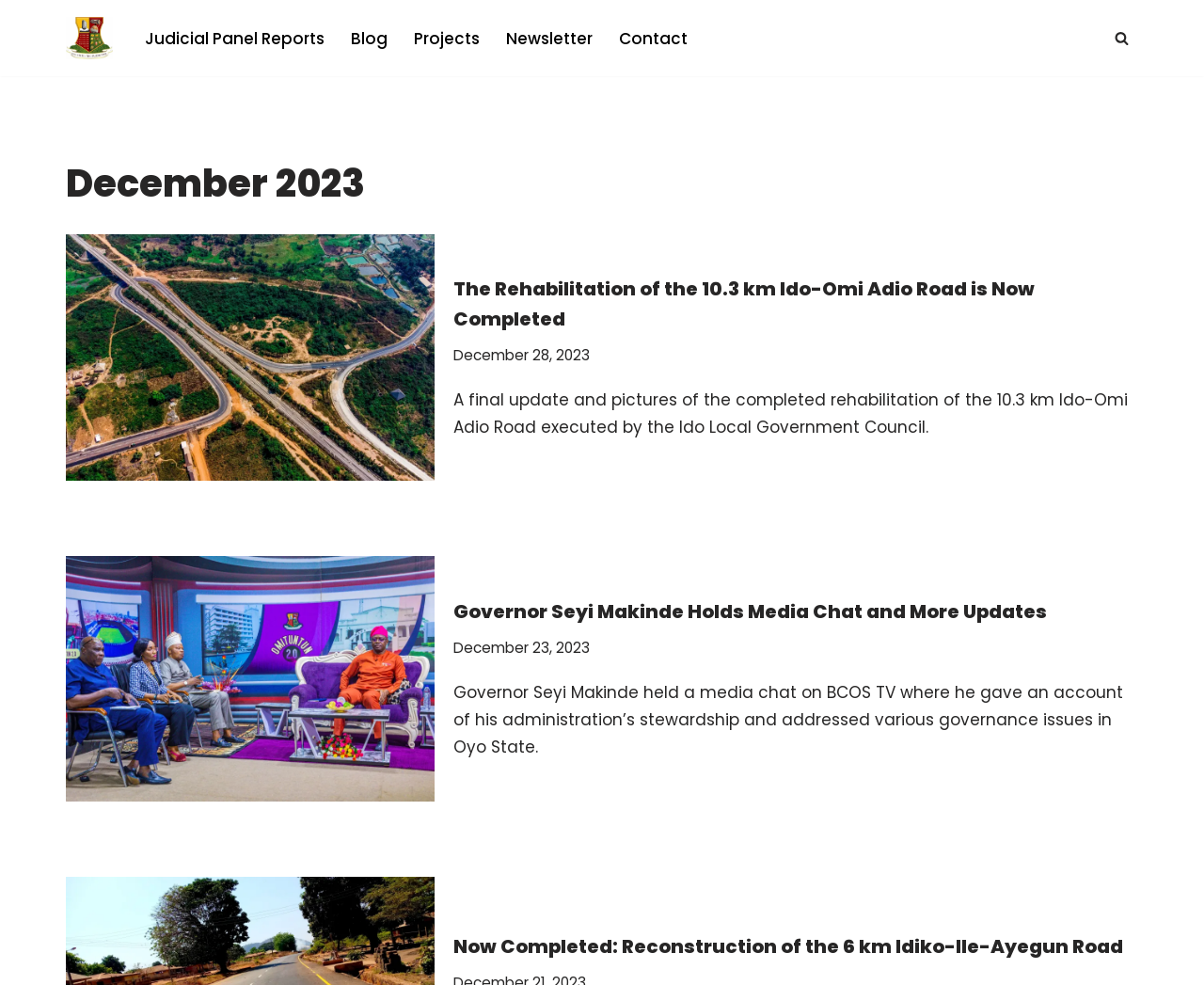Given the webpage screenshot, identify the bounding box of the UI element that matches this description: "Skip to content".

[0.0, 0.031, 0.023, 0.05]